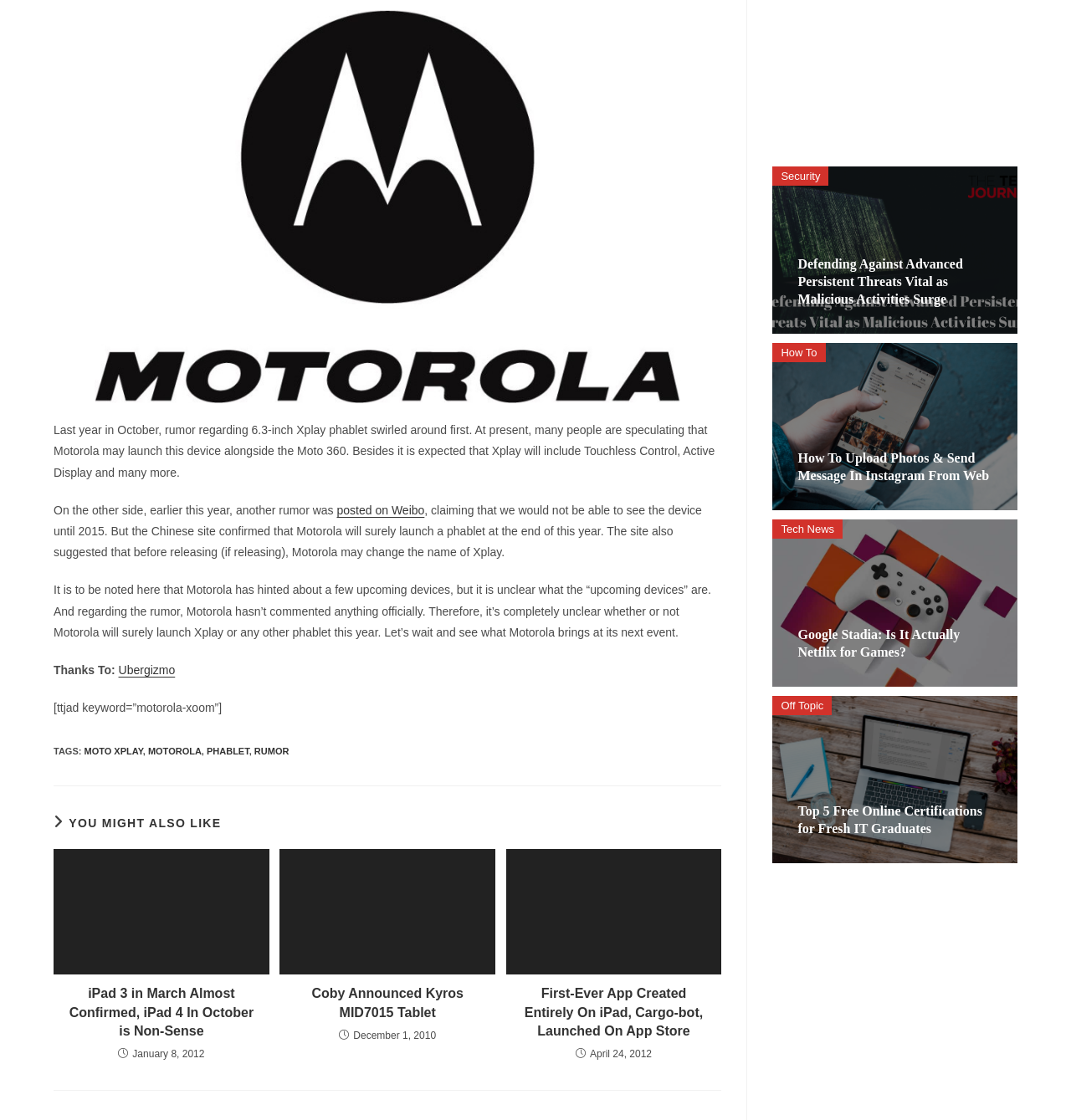Find and provide the bounding box coordinates for the UI element described here: "Tech News". The coordinates should be given as four float numbers between 0 and 1: [left, top, right, bottom].

[0.721, 0.464, 0.787, 0.481]